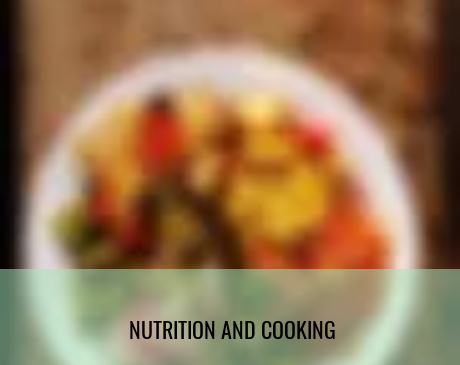Create a detailed narrative of what is happening in the image.

The image features a vibrant bowl of colorful, plant-based food, showcasing a variety of ingredients that emphasize nutrition and healthy eating. The dish is likely prepared with care, reflecting a commitment to a highly active lifestyle. Below the image, the caption reads "NUTRITION AND COOKING," highlighting the theme of promoting wholesome, plant-based diets. This visual representation suggests an inviting and sensorial approach to cooking, reinforcing the idea of individual coaching or workshops aimed at encouraging healthy eating habits.